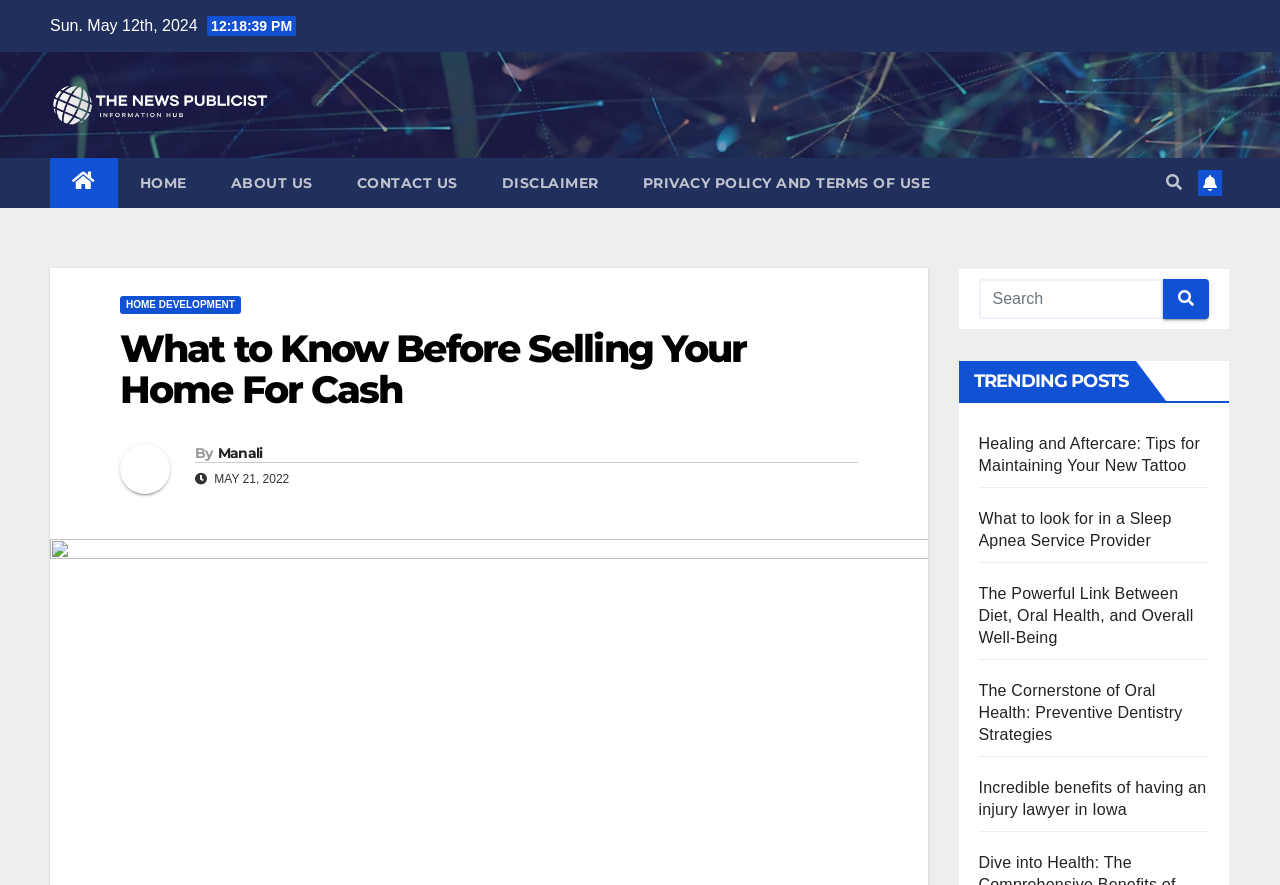Examine the screenshot and answer the question in as much detail as possible: What is the category of the article 'Healing and Aftercare: Tips for Maintaining Your New Tattoo'?

I found the category of the article by looking at the location of the link element that says 'Healing and Aftercare: Tips for Maintaining Your New Tattoo' which is under the heading 'TRENDING POSTS'.